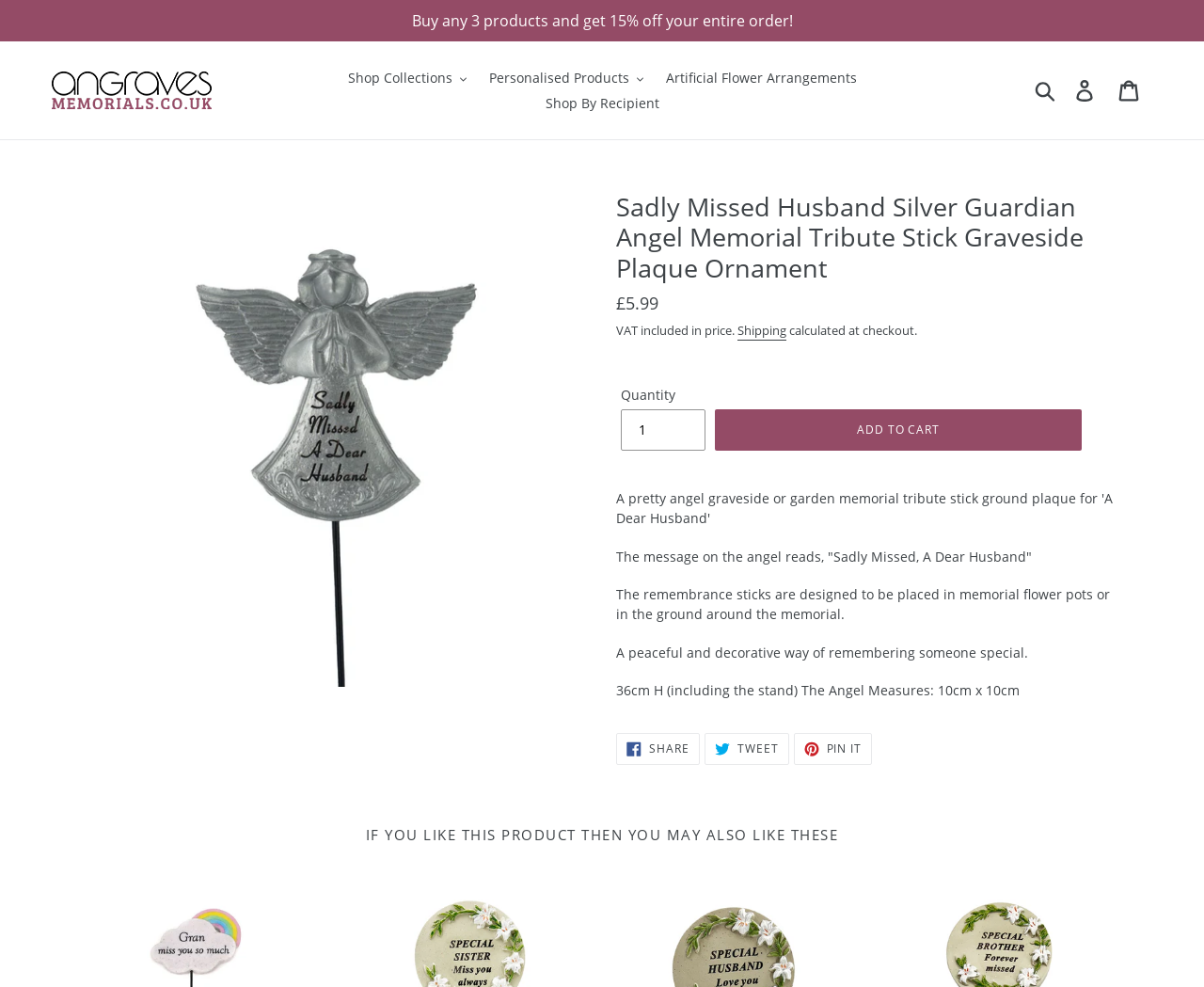Locate the bounding box coordinates of the element you need to click to accomplish the task described by this instruction: "Add the 'Sadly Missed Husband Silver Guardian Angel Memorial Tribute Stick Graveside Plaque Ornament' to cart".

[0.594, 0.415, 0.898, 0.457]